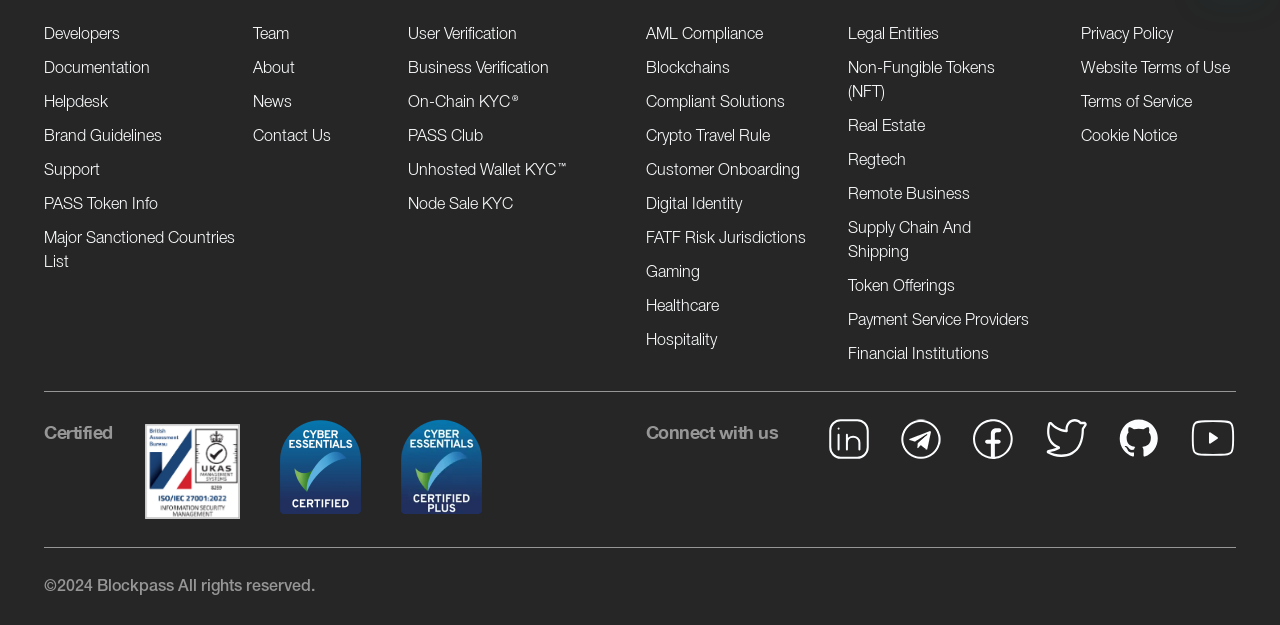Please identify the bounding box coordinates of the element that needs to be clicked to perform the following instruction: "View FATF Risk Jurisdictions".

[0.505, 0.372, 0.63, 0.394]